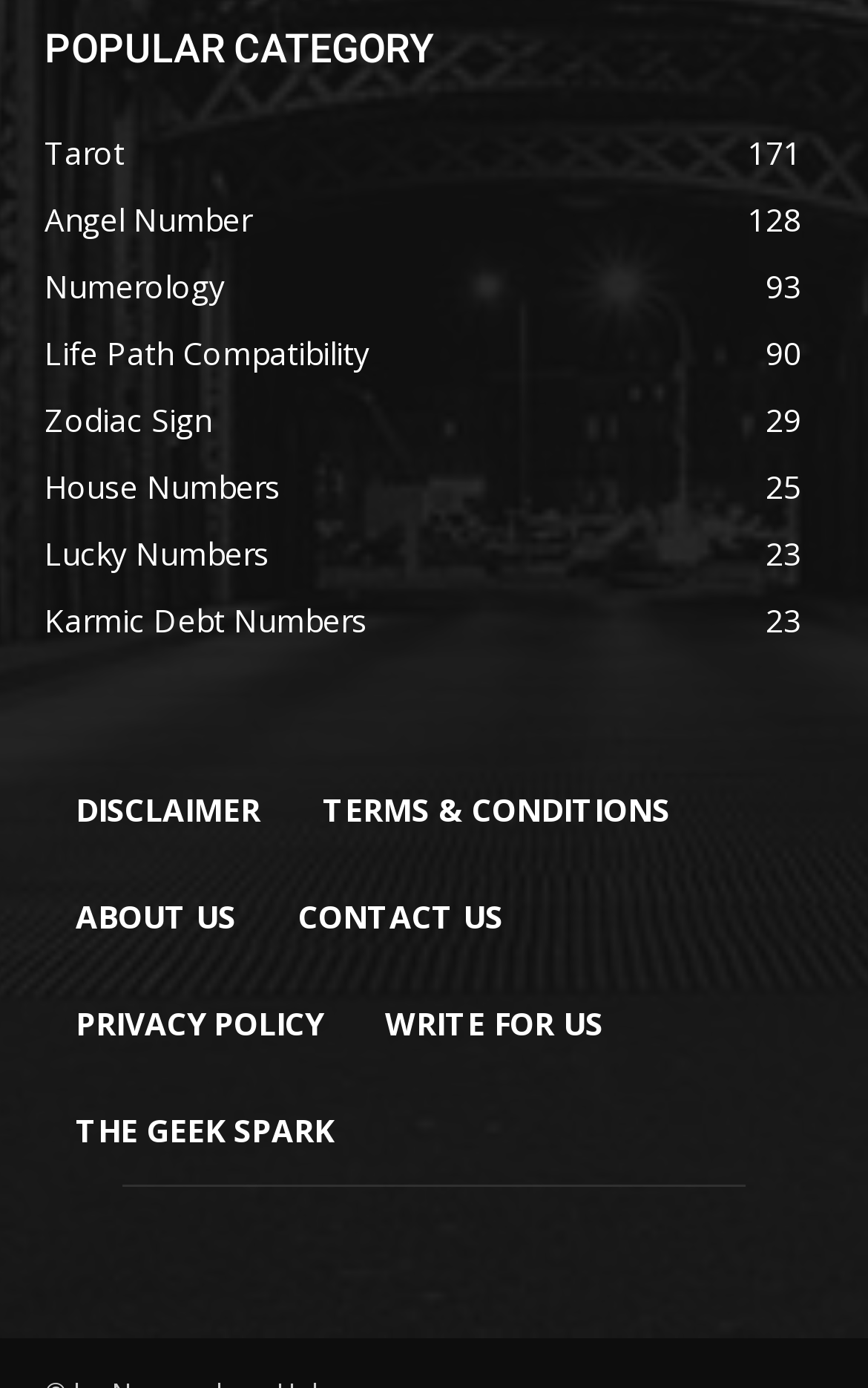What is the last link at the bottom of the webpage?
Refer to the image and provide a concise answer in one word or phrase.

THE GEEK SPARK